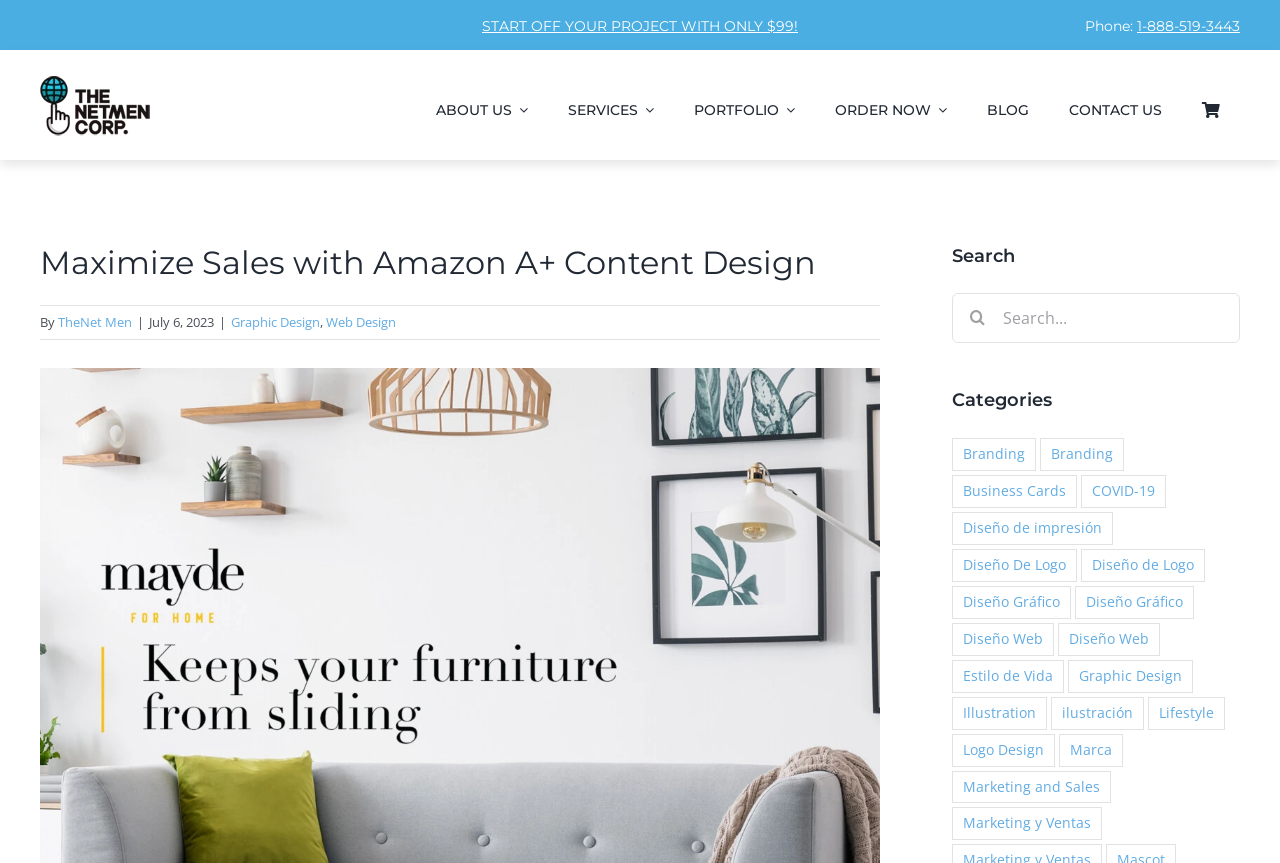Utilize the details in the image to give a detailed response to the question: What is the name of the company behind this webpage?

I found this information by looking at the top-left corner of the webpage, where it displays the company logo and name 'The NetMen Corp'.